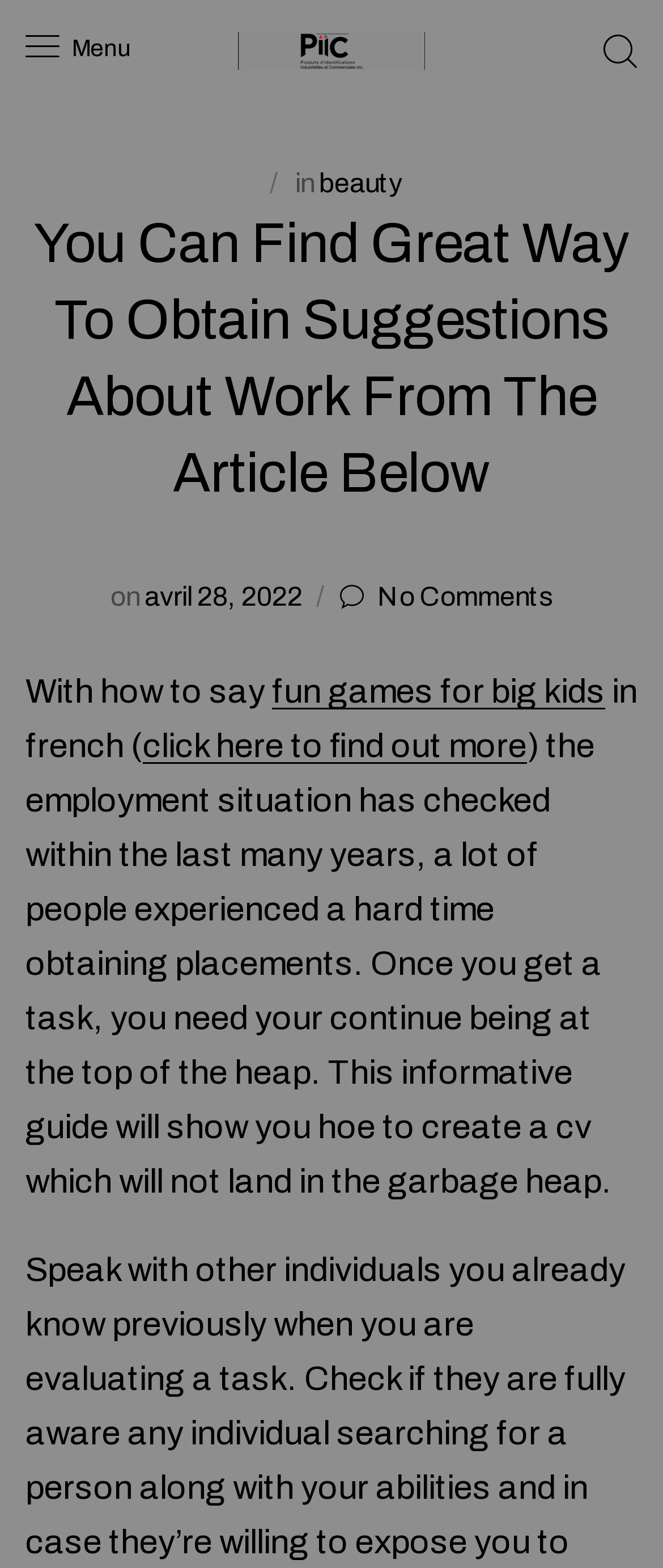Using the provided description: "alt="PIIC"", find the bounding box coordinates of the corresponding UI element. The output should be four float numbers between 0 and 1, in the format [left, top, right, bottom].

[0.359, 0.025, 0.641, 0.049]